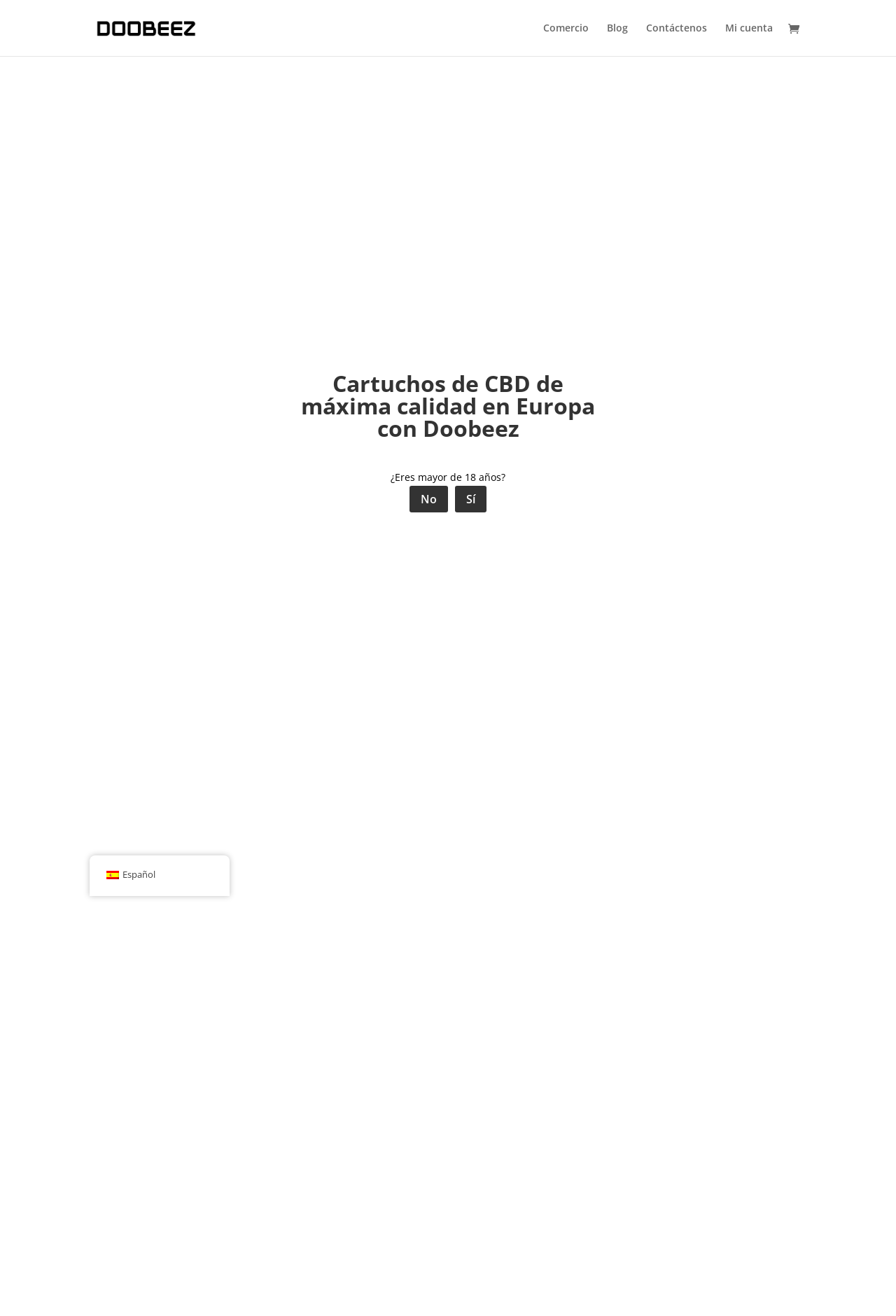Please determine the bounding box coordinates of the area that needs to be clicked to complete this task: 'Learn about the benefits of CBD-infused skateboard wax for joint health'. The coordinates must be four float numbers between 0 and 1, formatted as [left, top, right, bottom].

[0.1, 0.302, 0.898, 0.338]